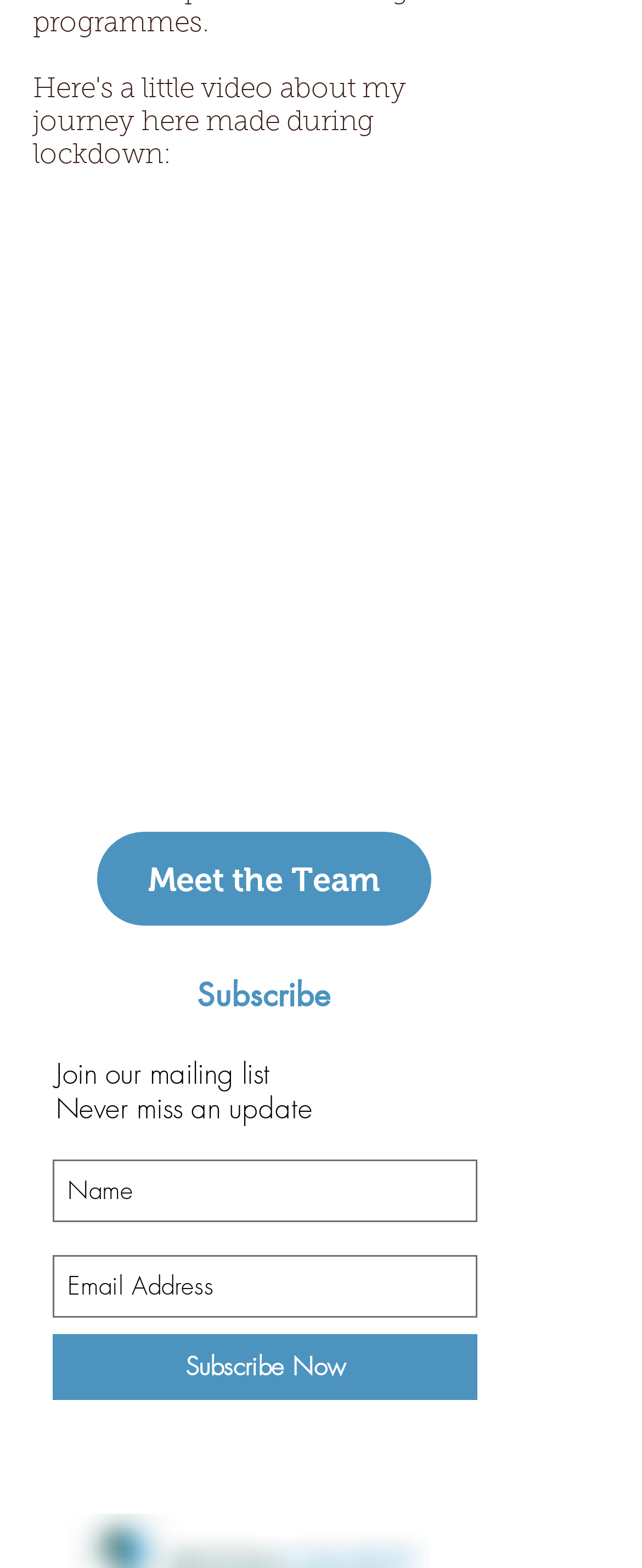Locate the bounding box coordinates of the element that needs to be clicked to carry out the instruction: "Subscribe Now". The coordinates should be given as four float numbers ranging from 0 to 1, i.e., [left, top, right, bottom].

[0.082, 0.85, 0.744, 0.892]